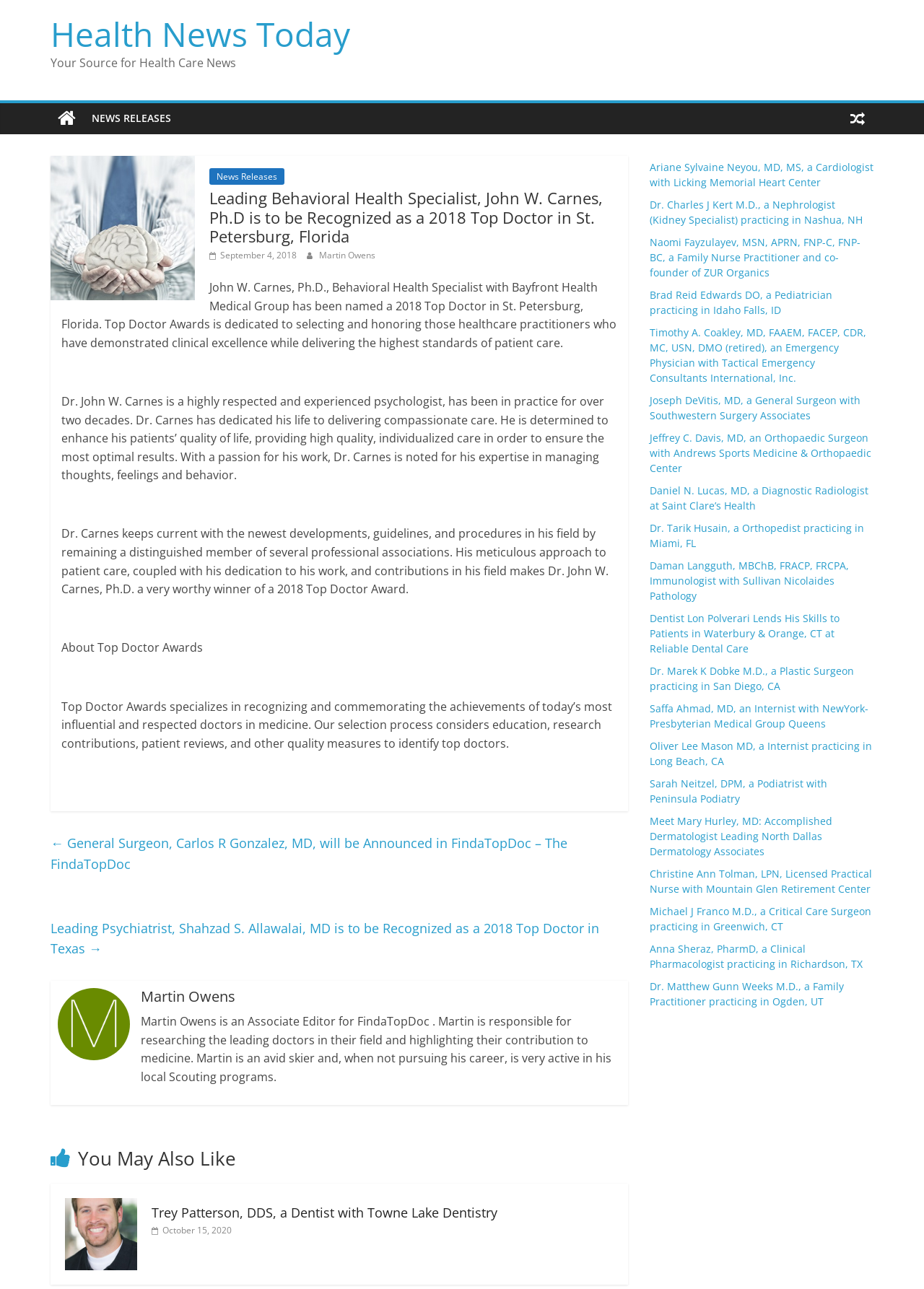Determine which piece of text is the heading of the webpage and provide it.

Leading Behavioral Health Specialist, John W. Carnes, Ph.D is to be Recognized as a 2018 Top Doctor in St. Petersburg, Florida